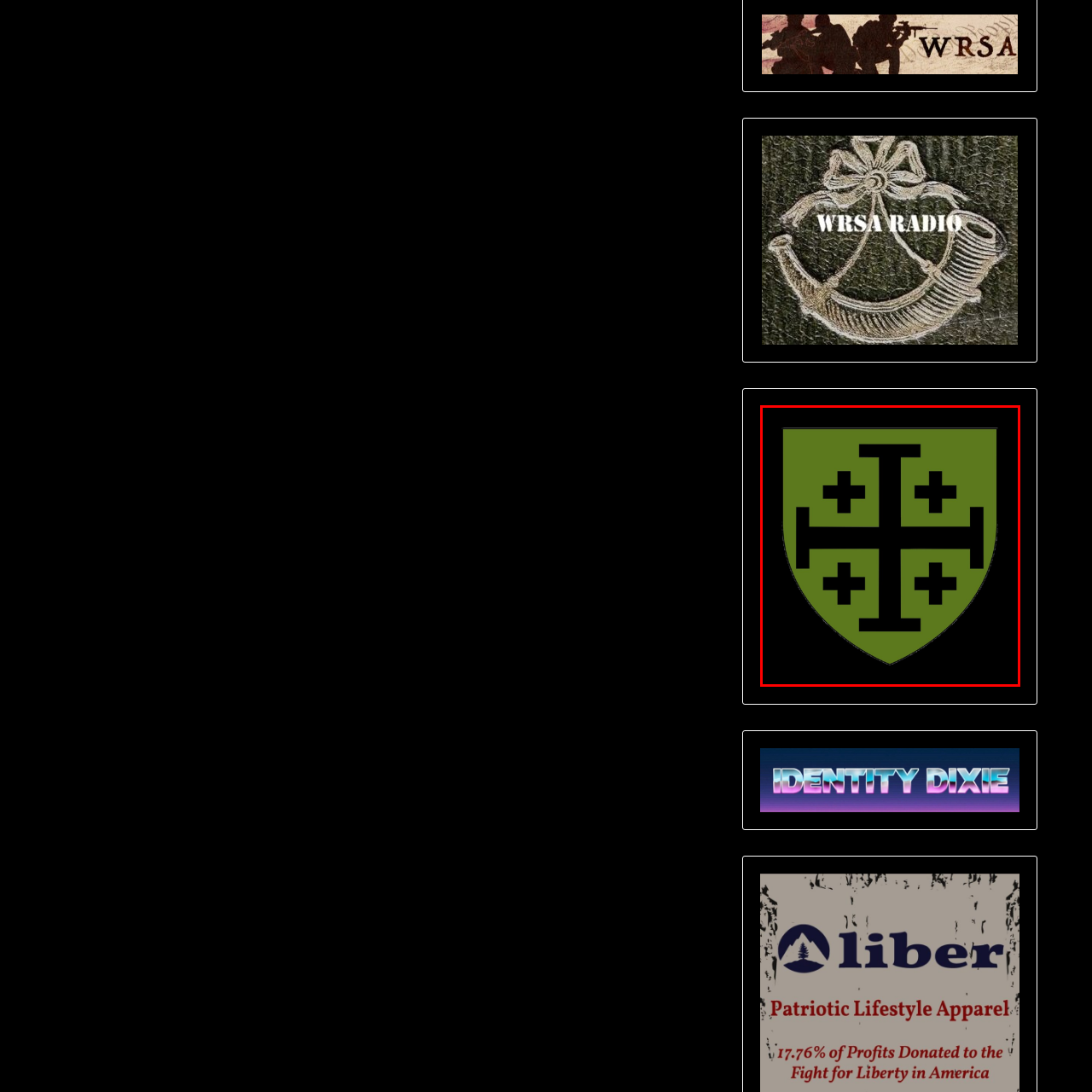Direct your attention to the image marked by the red boundary, What is the shape of the shield? Provide a single word or phrase in response.

Tapering